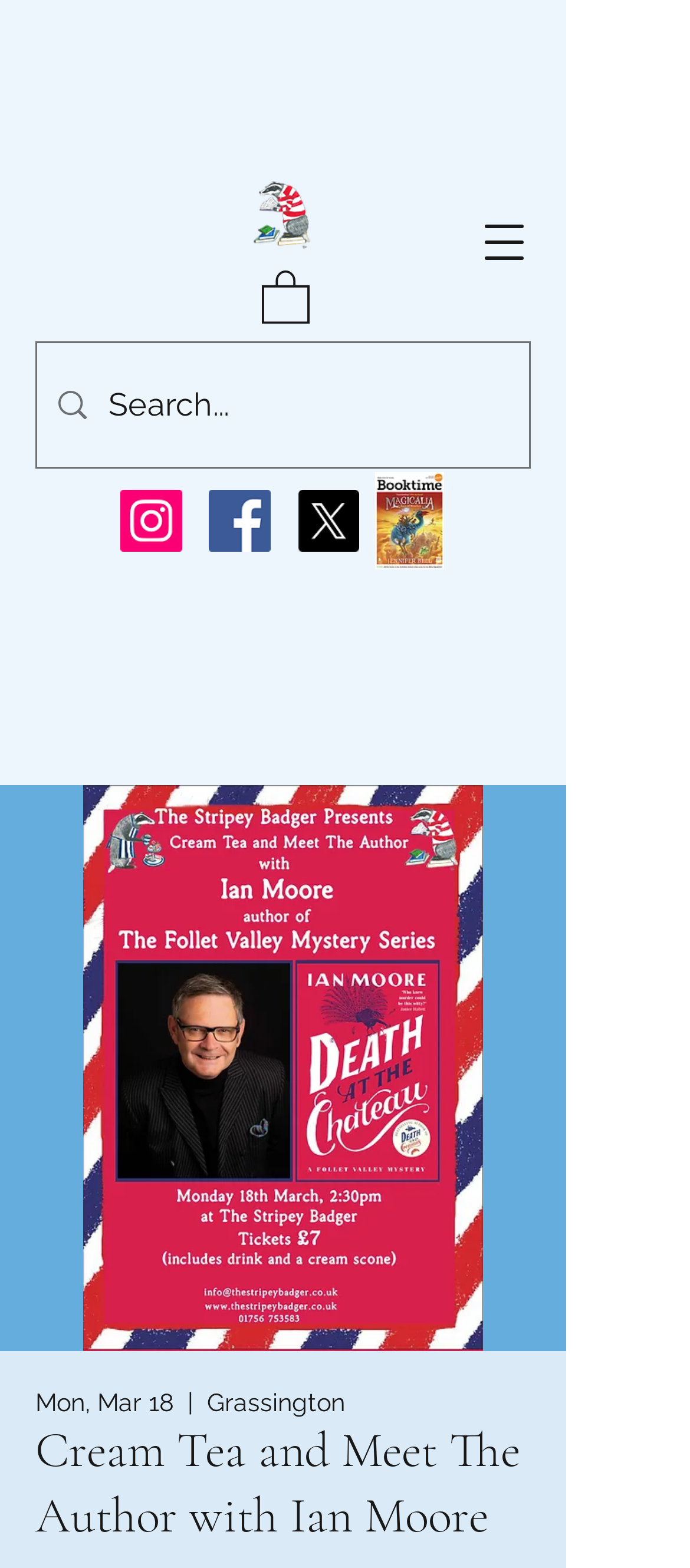How many social media links are present?
Refer to the image and provide a detailed answer to the question.

The webpage has a social bar section that contains links to three social media platforms: Instagram, Facebook, and an unknown platform represented by the letter 'X'.